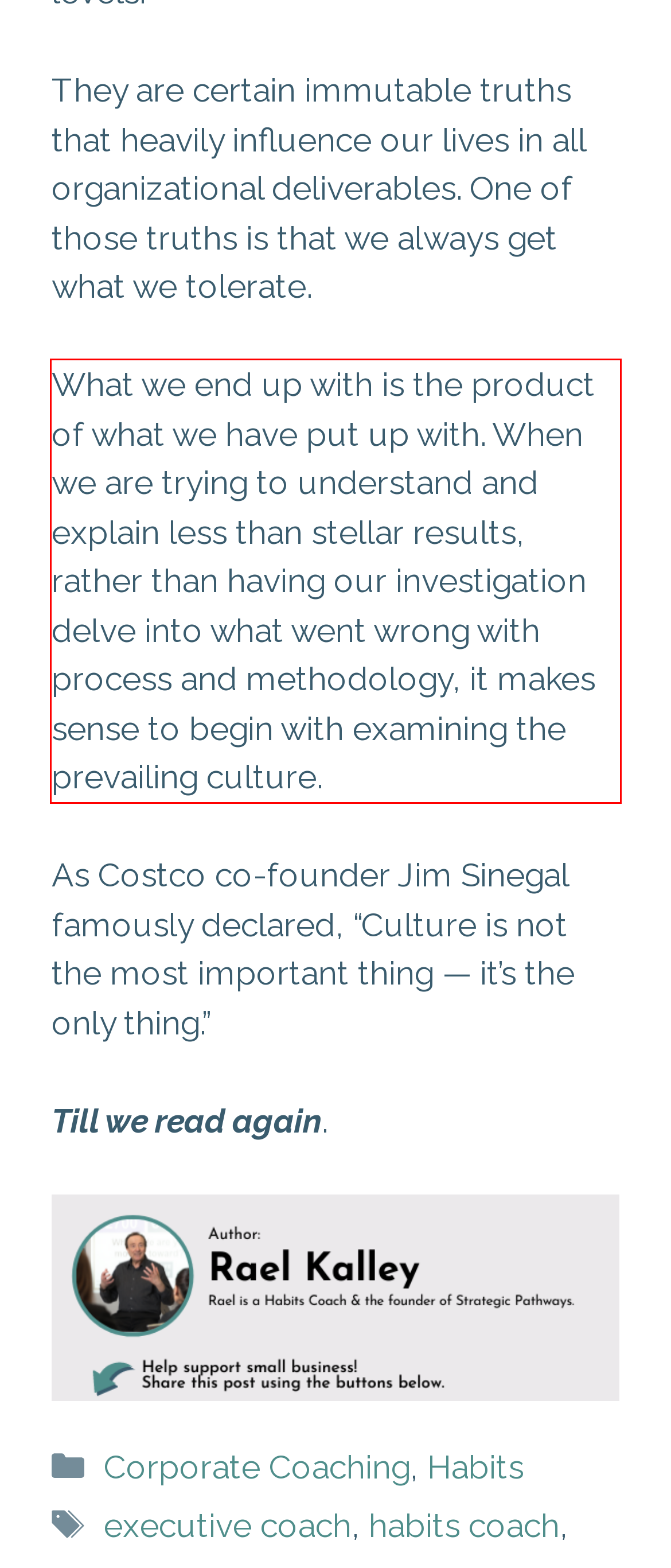Within the screenshot of the webpage, there is a red rectangle. Please recognize and generate the text content inside this red bounding box.

What we end up with is the product of what we have put up with. When we are trying to understand and explain less than stellar results, rather than having our investigation delve into what went wrong with process and methodology, it makes sense to begin with examining the prevailing culture.